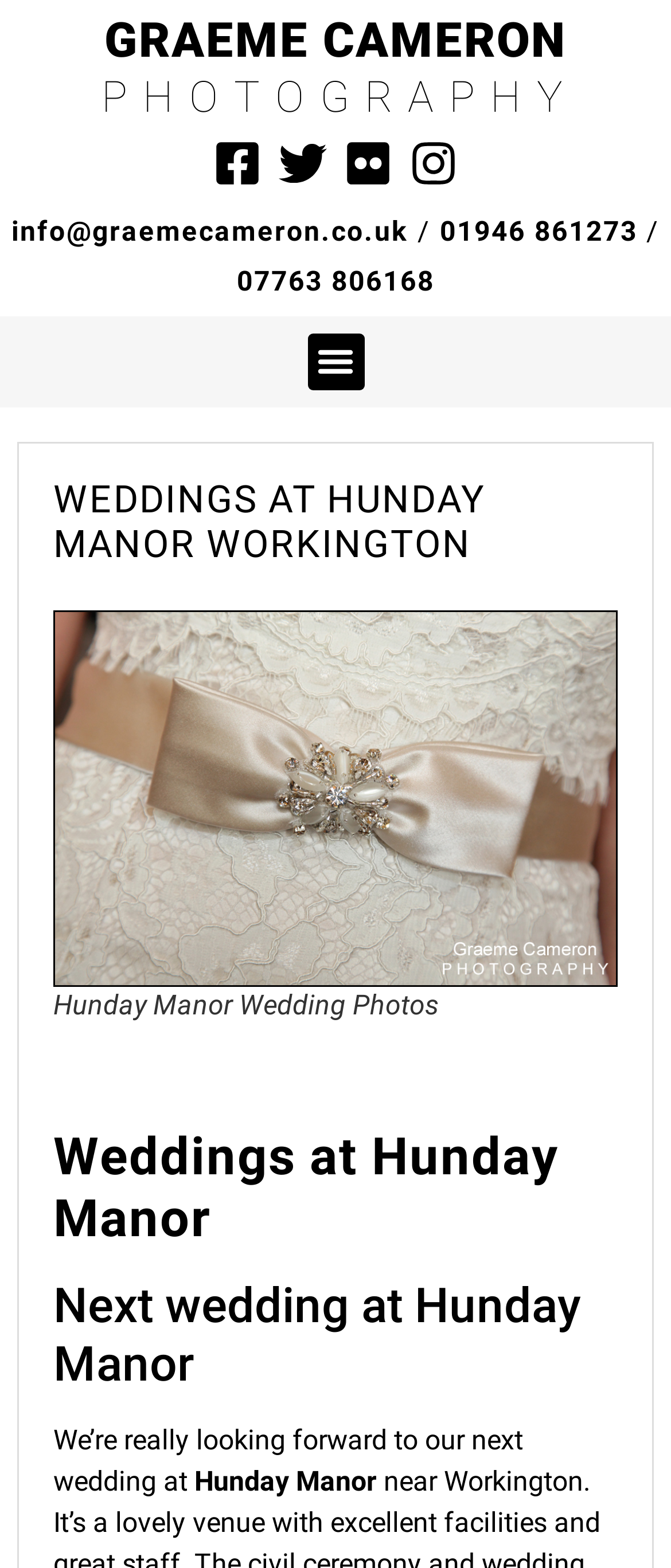Determine the bounding box coordinates for the element that should be clicked to follow this instruction: "Click the email link". The coordinates should be given as four float numbers between 0 and 1, in the format [left, top, right, bottom].

[0.017, 0.133, 0.609, 0.164]